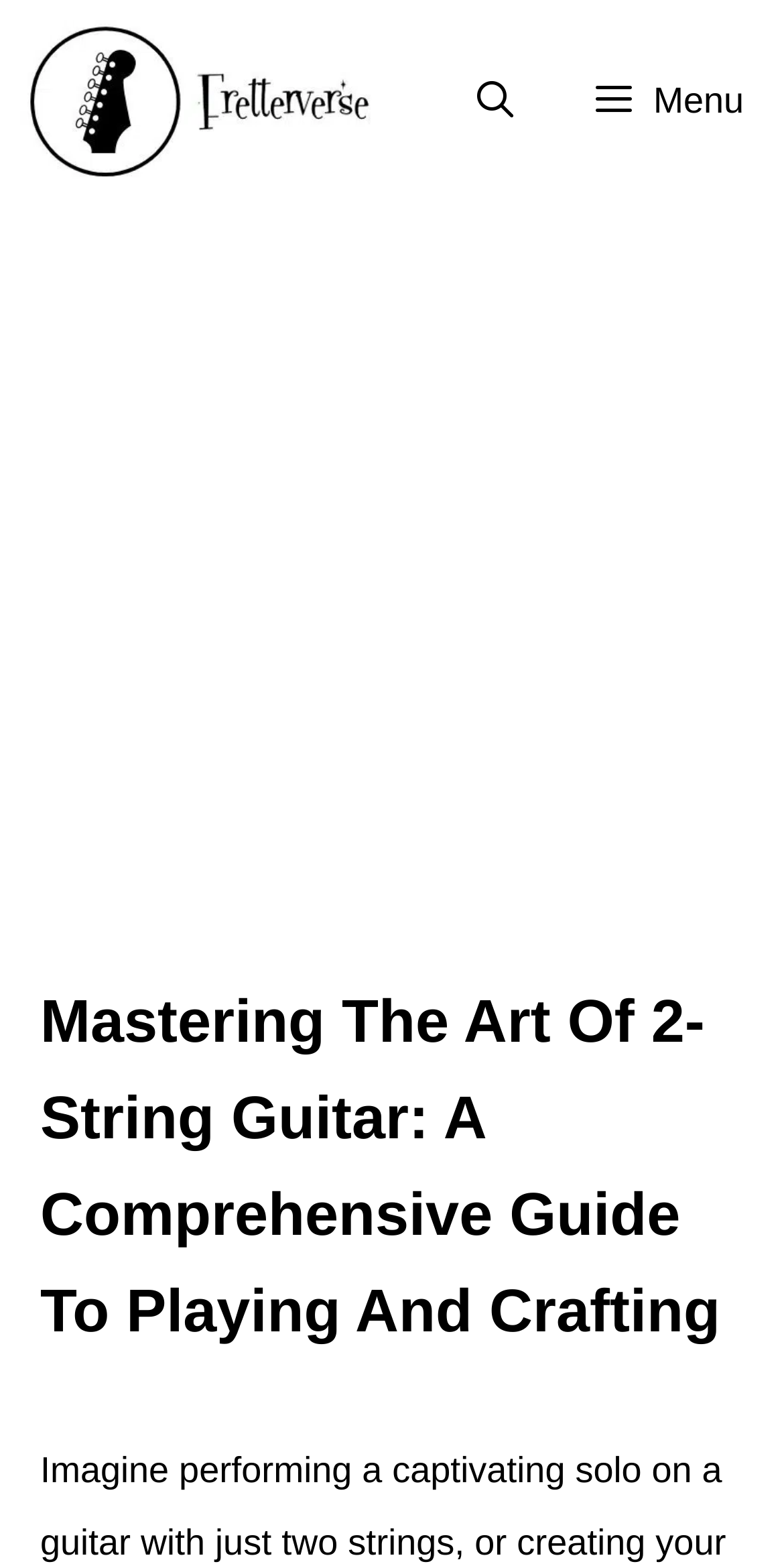Please give a concise answer to this question using a single word or phrase: 
What is the website's name?

FretterVerse.com